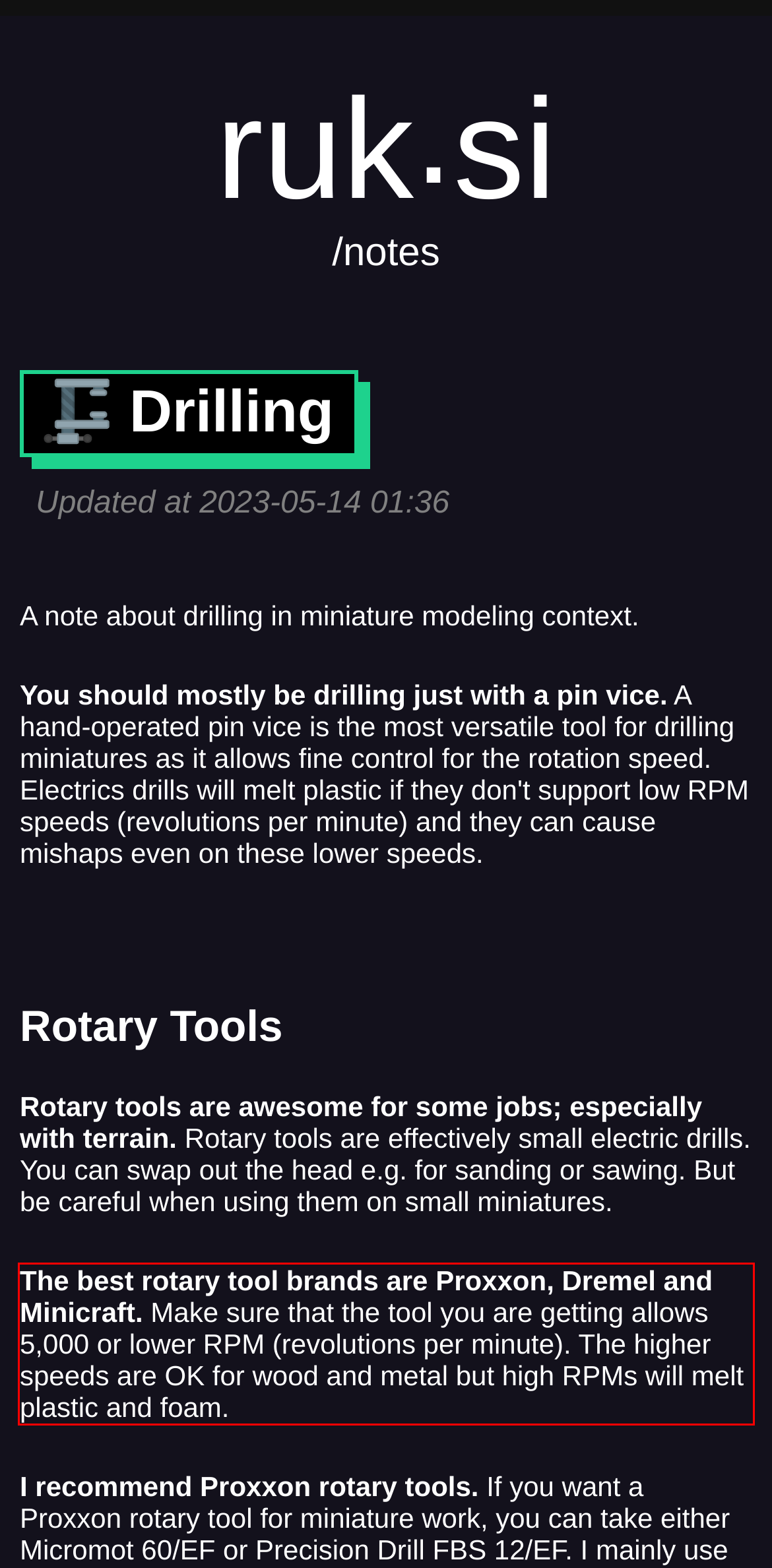Given a screenshot of a webpage containing a red rectangle bounding box, extract and provide the text content found within the red bounding box.

The best rotary tool brands are Proxxon, Dremel and Minicraft. Make sure that the tool you are getting allows 5,000 or lower RPM (revolutions per minute). The higher speeds are OK for wood and metal but high RPMs will melt plastic and foam.